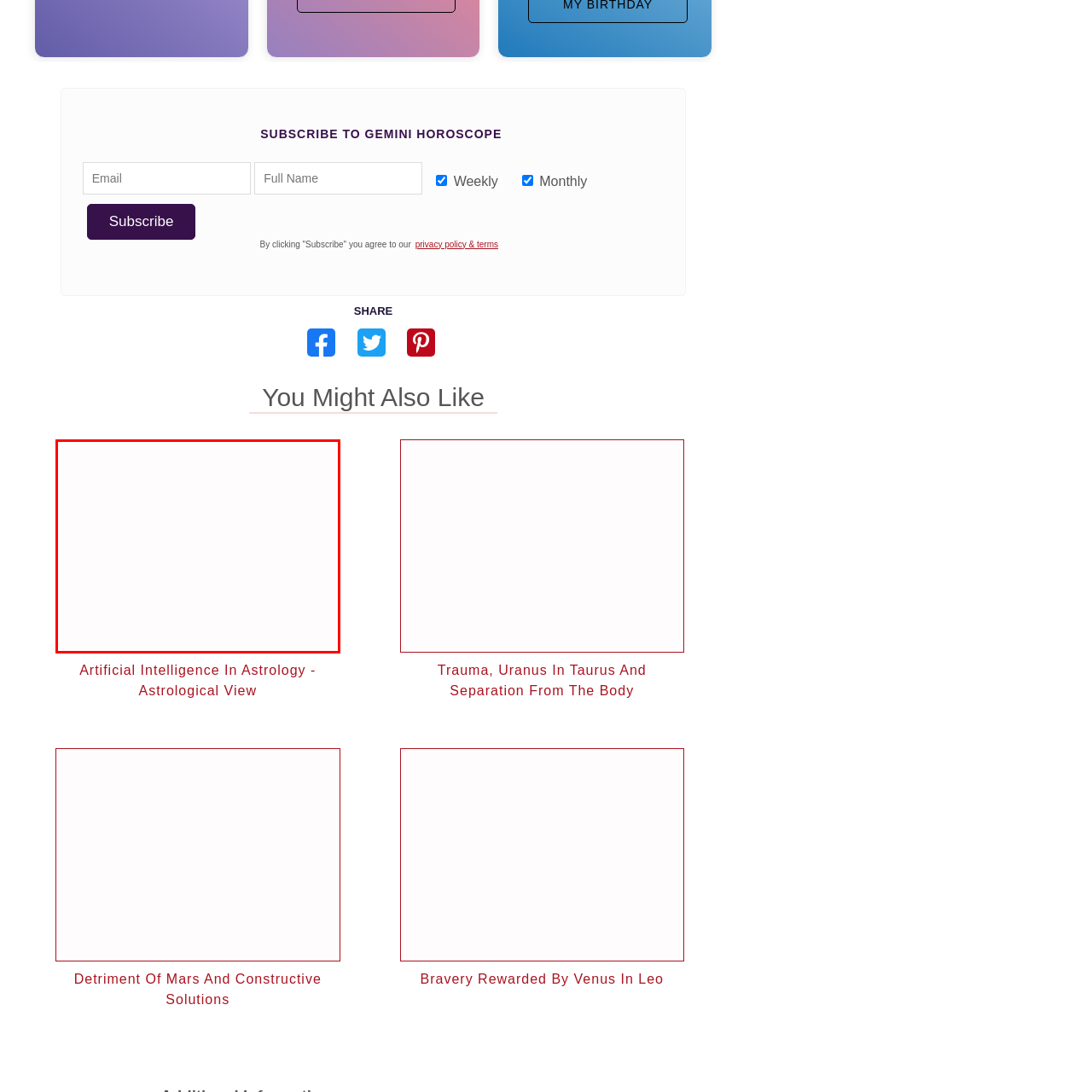Construct a detailed caption for the image enclosed in the red box.

The image featured here is a promotional graphic for the article titled "Artificial Intelligence In Astrology - Astrological View." This image accompanies a link that connects readers to insights on the integration of artificial intelligence within astrological practices. Positioned prominently, the graphic captures the attention of users, inviting them to explore the intriguing intersection of technology and astrology. The surrounding context suggests that this article is part of a compilation of related readings, which further enhances its relevance to those interested in astrological themes.